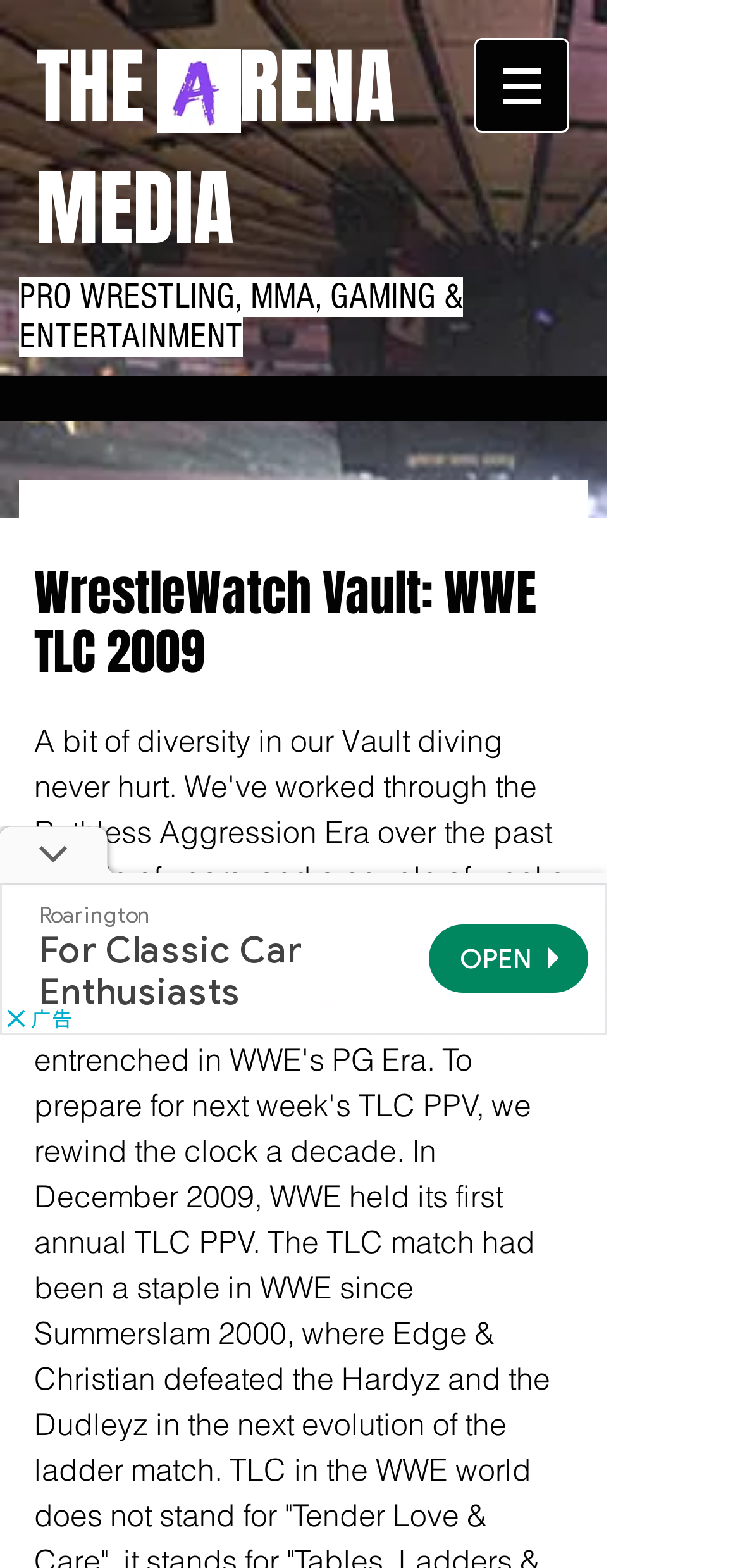Using the information shown in the image, answer the question with as much detail as possible: What type of content does the website cover?

I found a heading element with the text 'PRO WRESTLING, MMA, GAMING & ENTERTAINMENT' which suggests that the website covers a range of topics including pro wrestling, MMA, gaming, and entertainment.